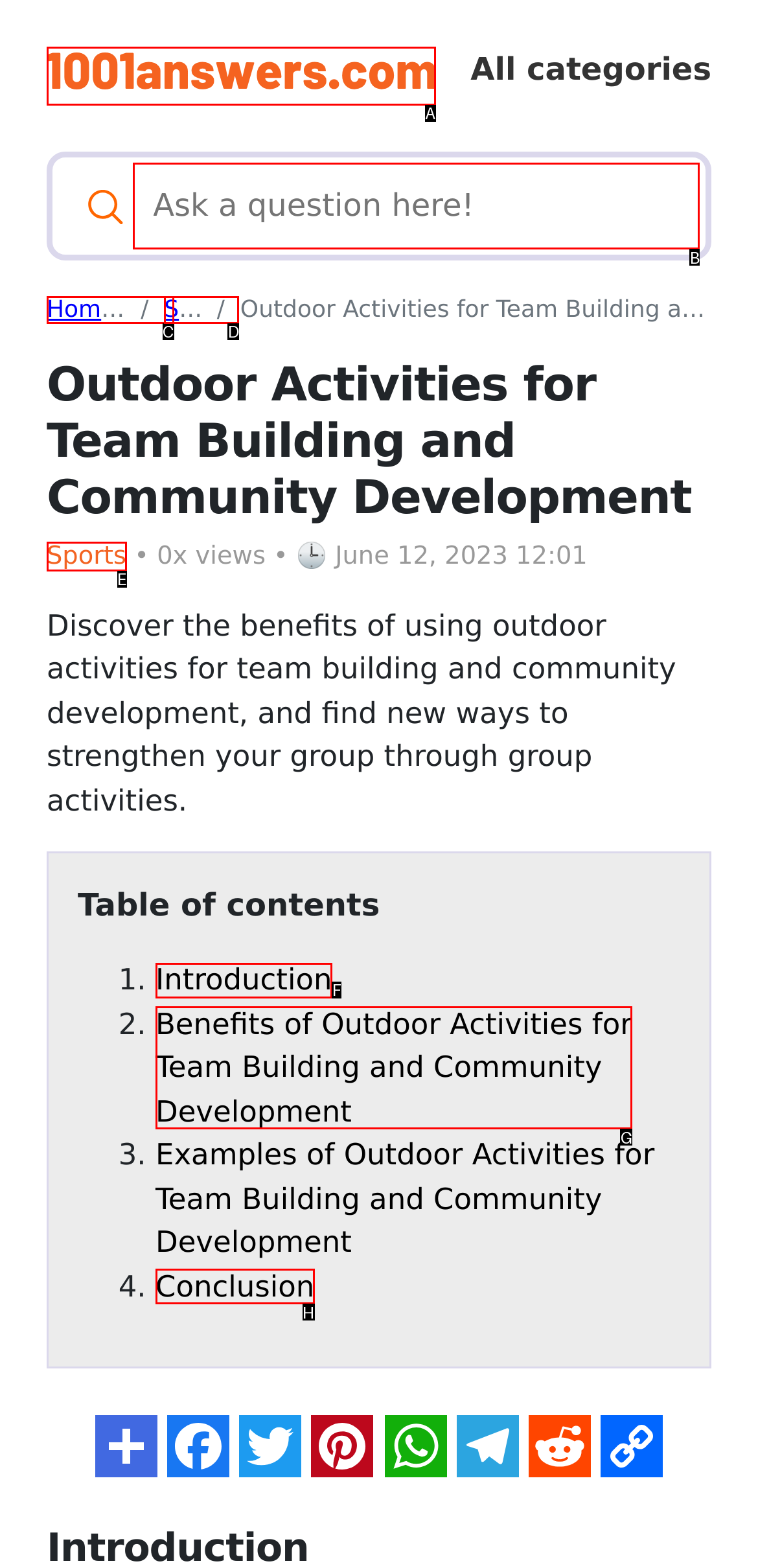Identify which lettered option completes the task: Ask a question here. Provide the letter of the correct choice.

B